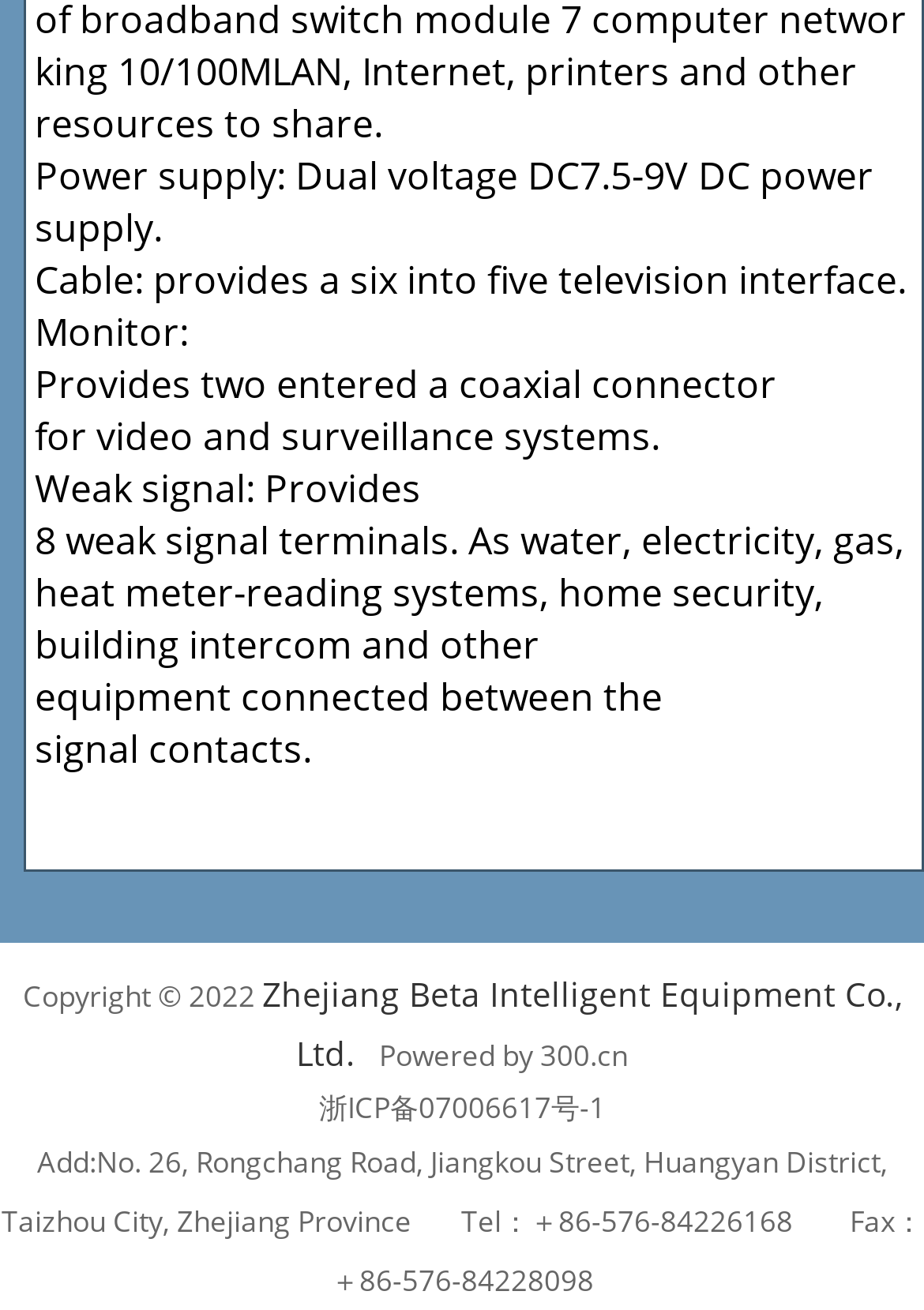Using the description "浙ICP备07006617号-1", predict the bounding box of the relevant HTML element.

[0.345, 0.831, 0.655, 0.862]